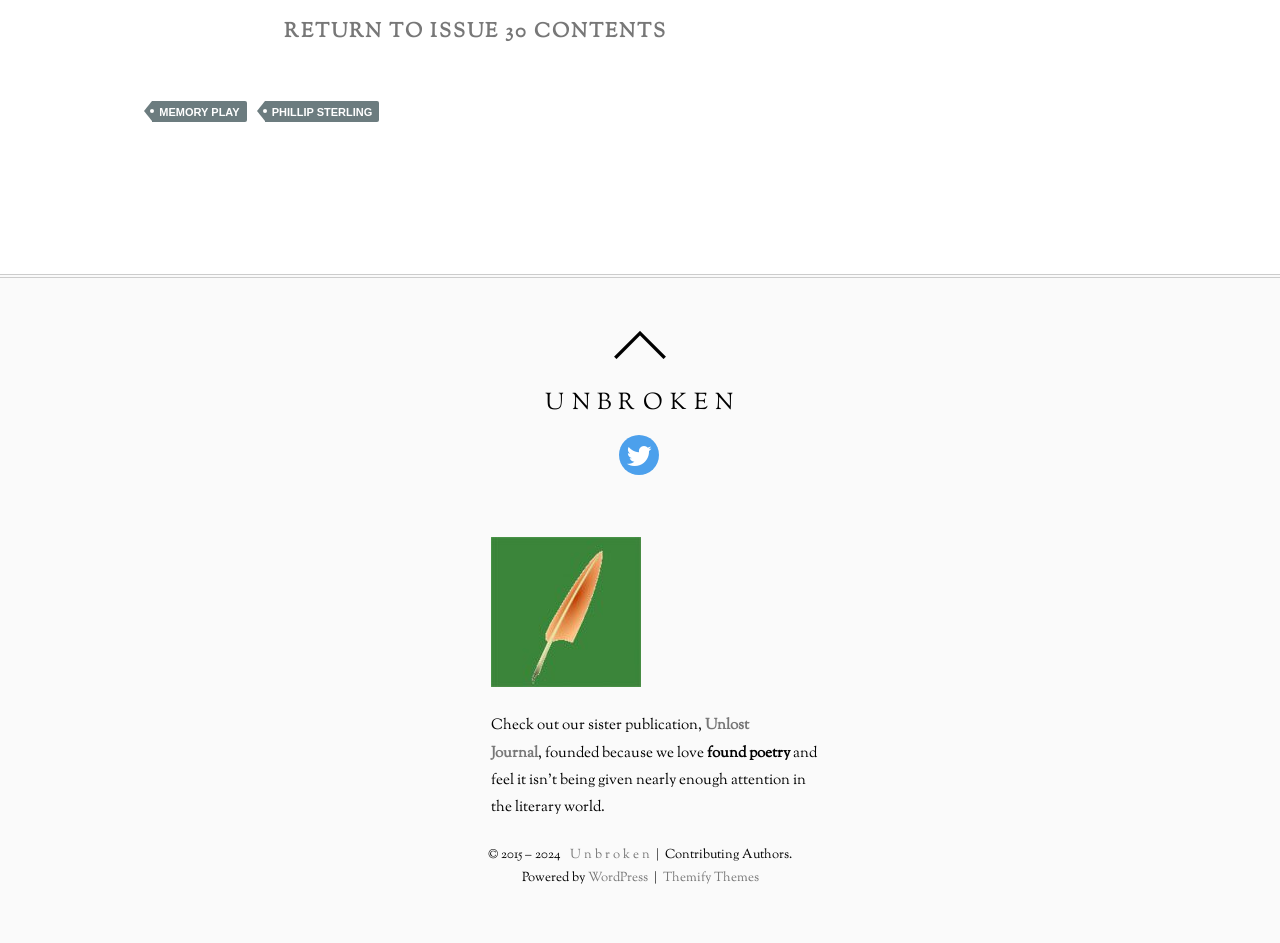What is the platform used to power the website?
Using the information presented in the image, please offer a detailed response to the question.

The question can be answered by looking at the text 'Powered by WordPress' which indicates the platform used to power the website.